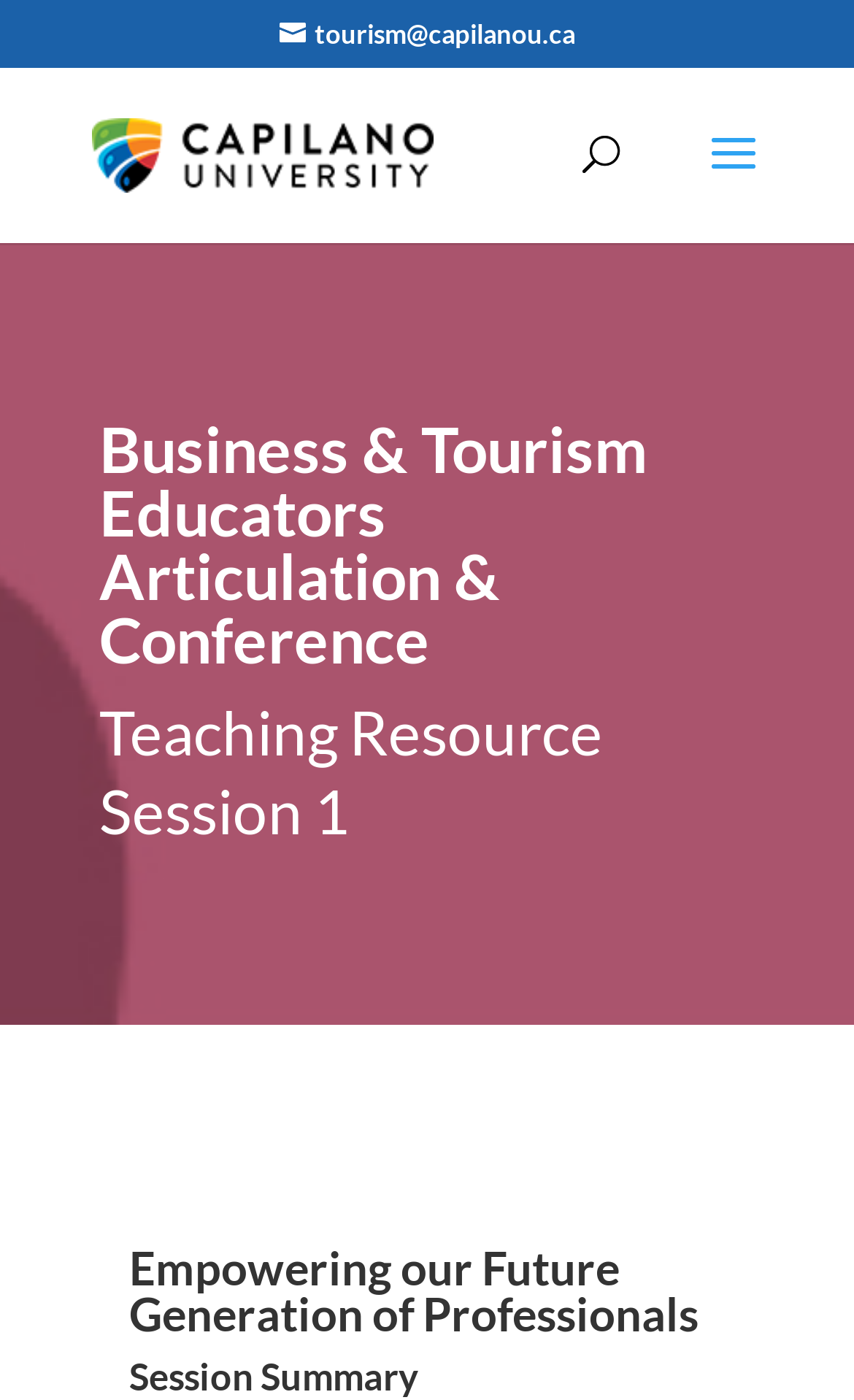How many headings are there on the page?
From the image, respond with a single word or phrase.

2